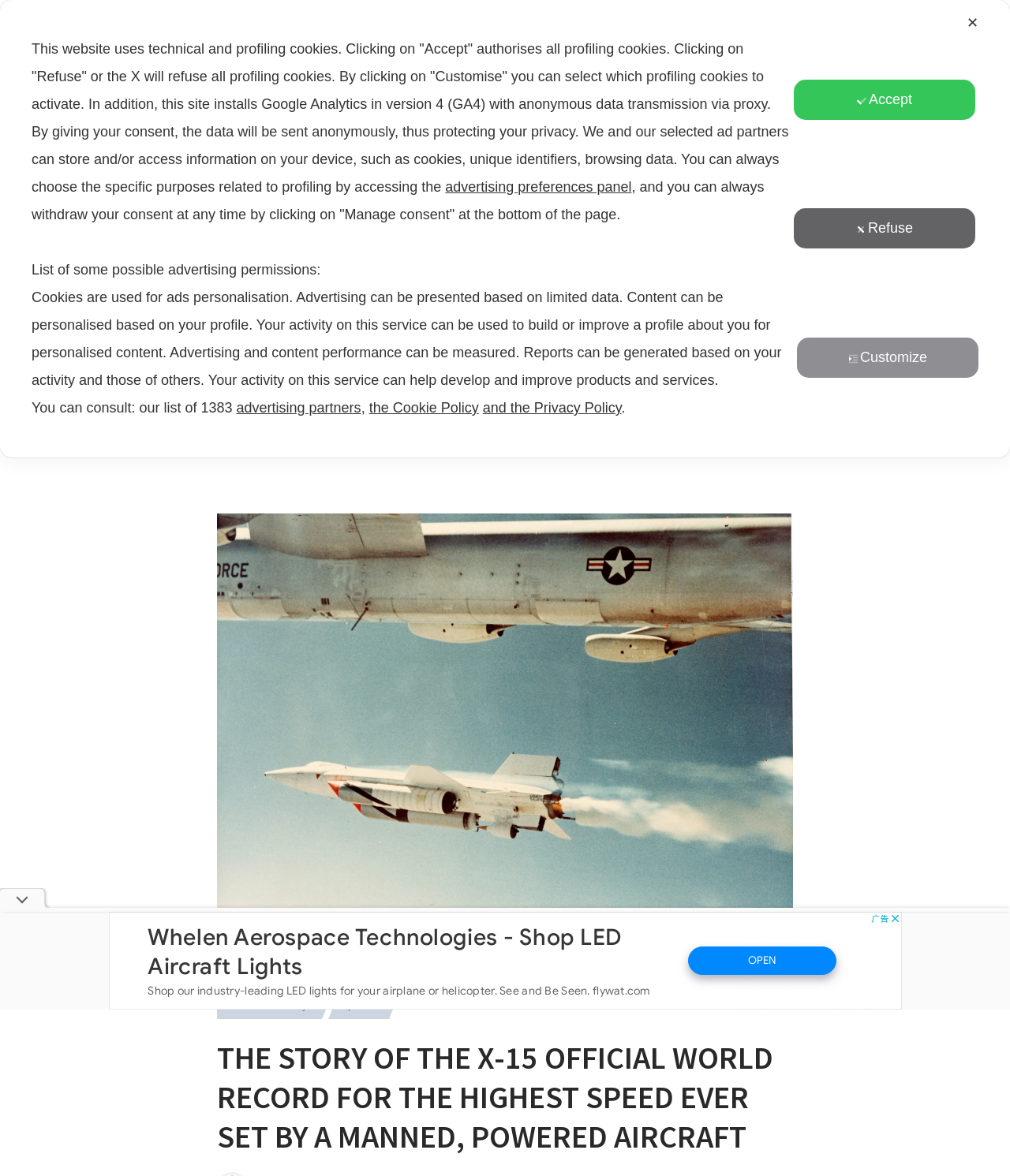Could you highlight the region that needs to be clicked to execute the instruction: "Search for something"?

[0.066, 0.441, 0.934, 0.478]